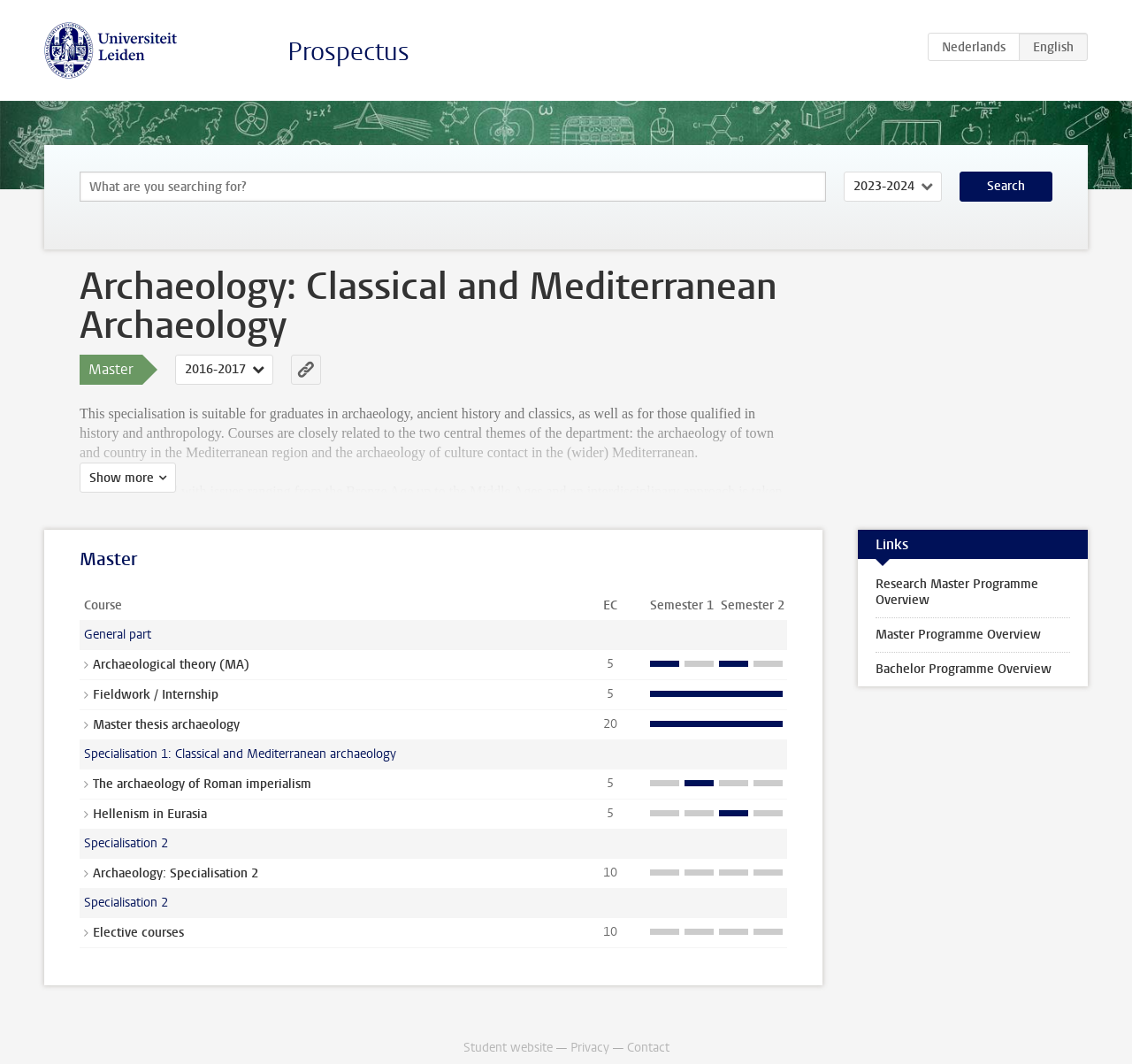Locate the bounding box for the described UI element: "nl". Ensure the coordinates are four float numbers between 0 and 1, formatted as [left, top, right, bottom].

[0.82, 0.031, 0.901, 0.057]